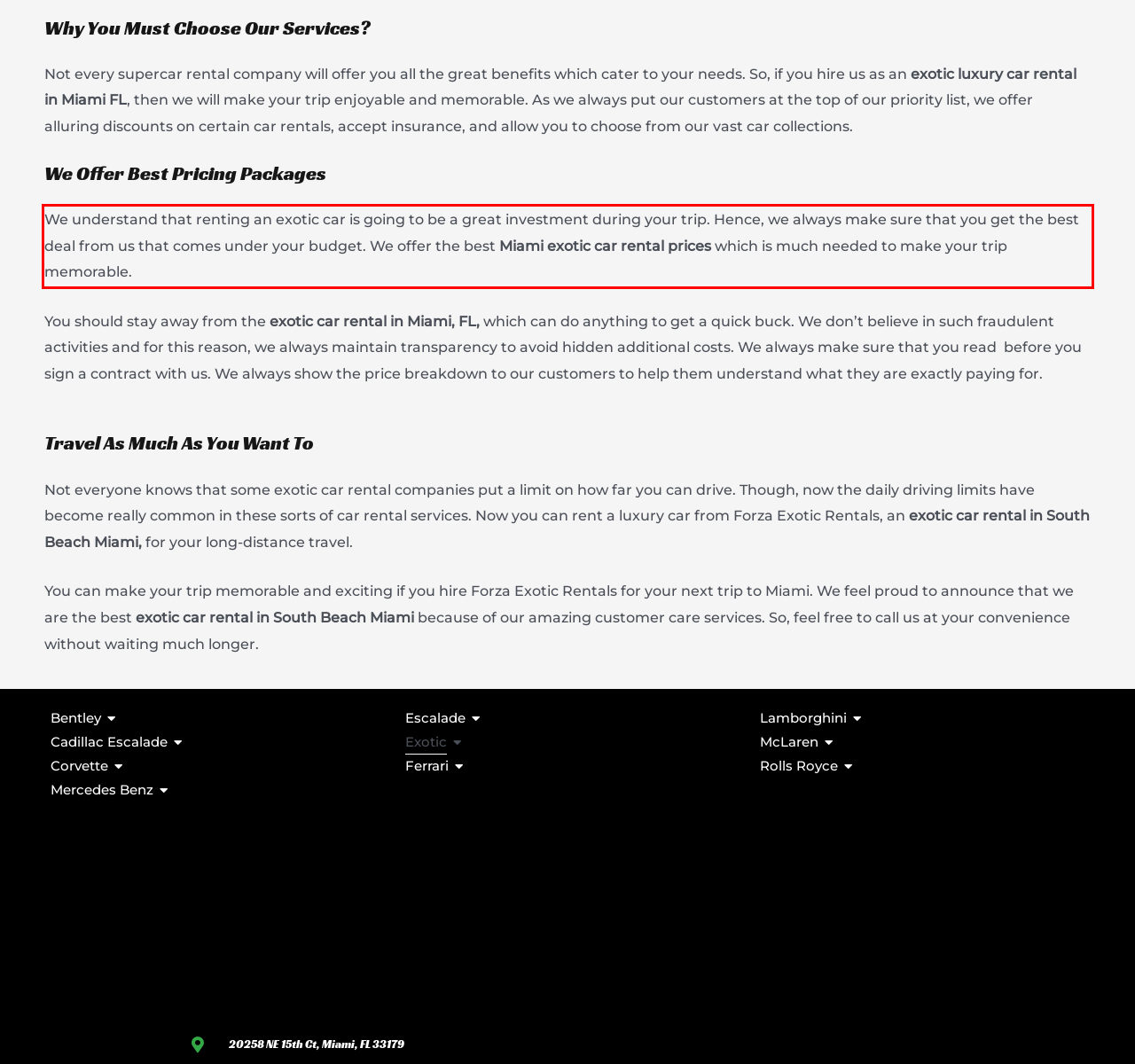Inspect the webpage screenshot that has a red bounding box and use OCR technology to read and display the text inside the red bounding box.

We understand that renting an exotic car is going to be a great investment during your trip. Hence, we always make sure that you get the best deal from us that comes under your budget. We offer the best Miami exotic car rental prices which is much needed to make your trip memorable.